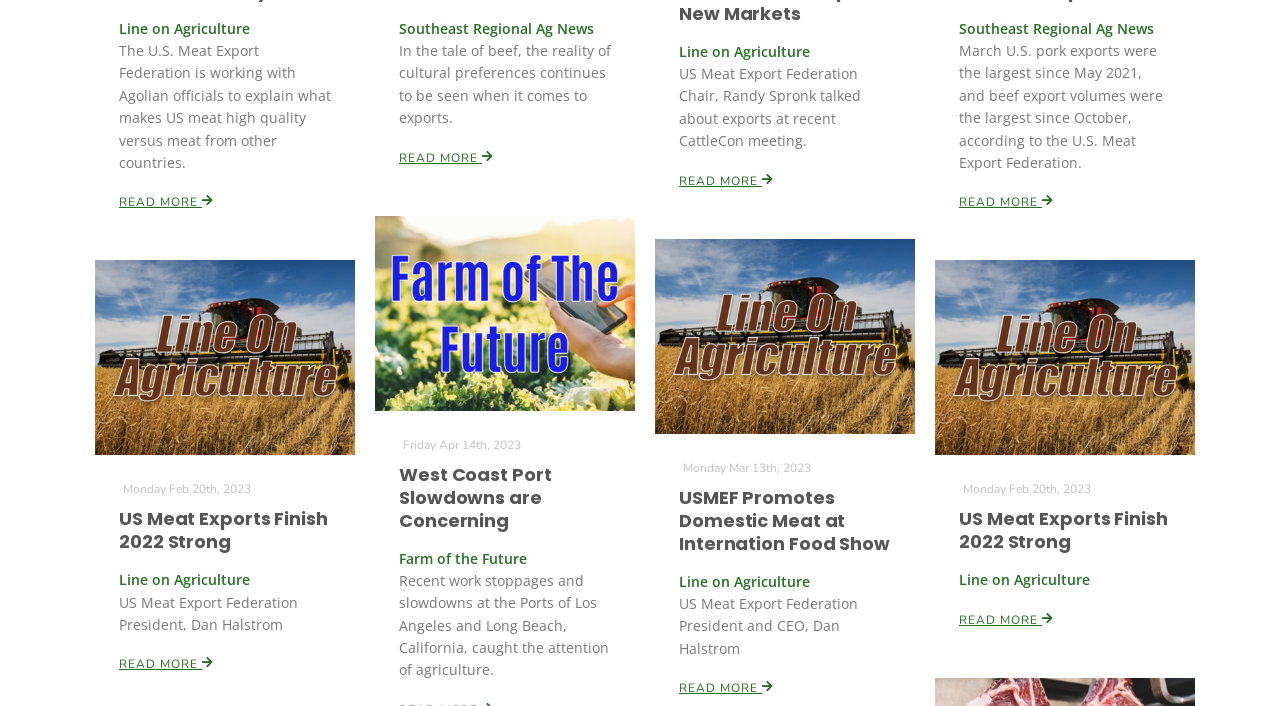Based on the element description California Tree Nut Report, identify the bounding box coordinates for the UI element. The coordinates should be in the format (top-left x, top-left y, bottom-right x, bottom-right y) and within the 0 to 1 range.

[0.2, 0.06, 0.338, 0.087]